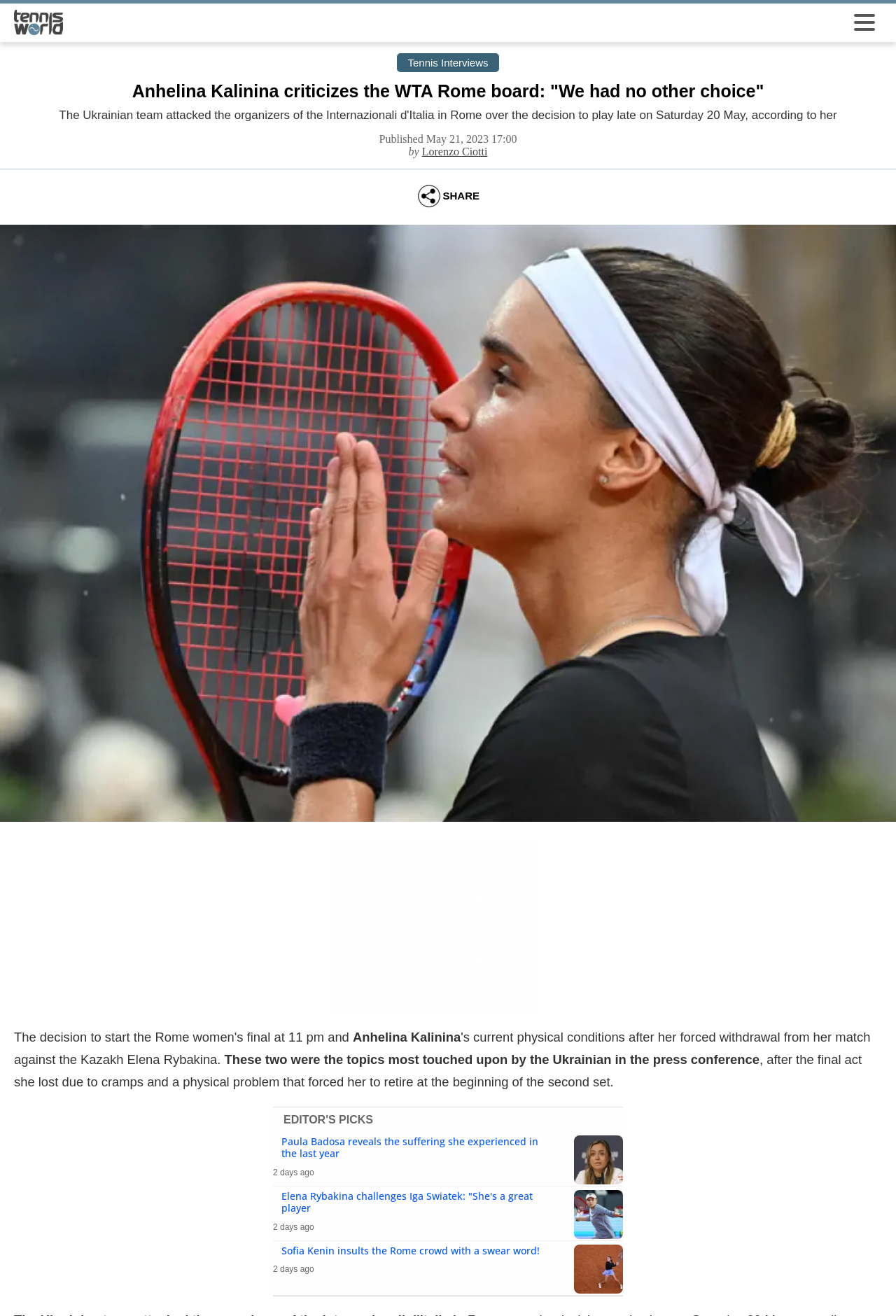What is the topic of the 'EDITOR'S PICKS' section?
Based on the visual information, provide a detailed and comprehensive answer.

I found the answer by looking at the heading element with the text 'EDITOR'S PICKS' and the subsequent image and heading elements that appear to be related to tennis news. The topics of these elements, such as Paula Badosa and Elena Rybakina, suggest that the 'EDITOR'S PICKS' section is about tennis news.